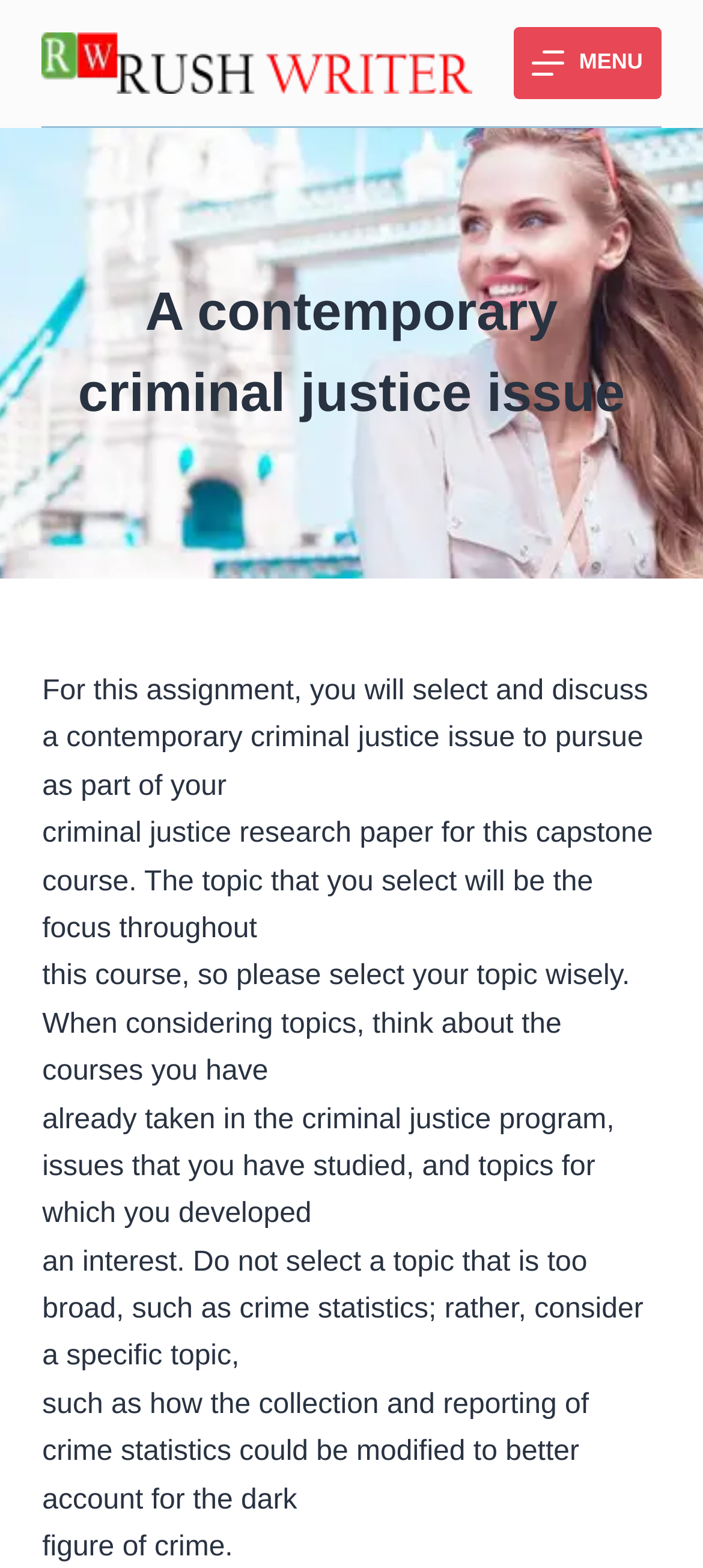Describe all the visual and textual components of the webpage comprehensively.

The webpage appears to be an academic assignment page, specifically for a criminal justice research paper. At the top left corner, there is a link to "Skip to content". Next to it, there is a logo of "RUSHWRITER-LOGO-1" with a corresponding image. On the top right corner, there is a button labeled "Menu" with the text "MENU" inside.

Below the top navigation bar, there is a large header section that spans the entire width of the page. It contains a heading that reads "A contemporary criminal justice issue" in a prominent font size. Below the heading, there are five paragraphs of text that provide instructions and guidelines for the assignment. The text explains that students need to select a contemporary criminal justice issue to discuss in their research paper and provides tips on how to choose a suitable topic.

On the bottom right corner of the page, there is a chat widget iframe, which is likely a live chat support feature.